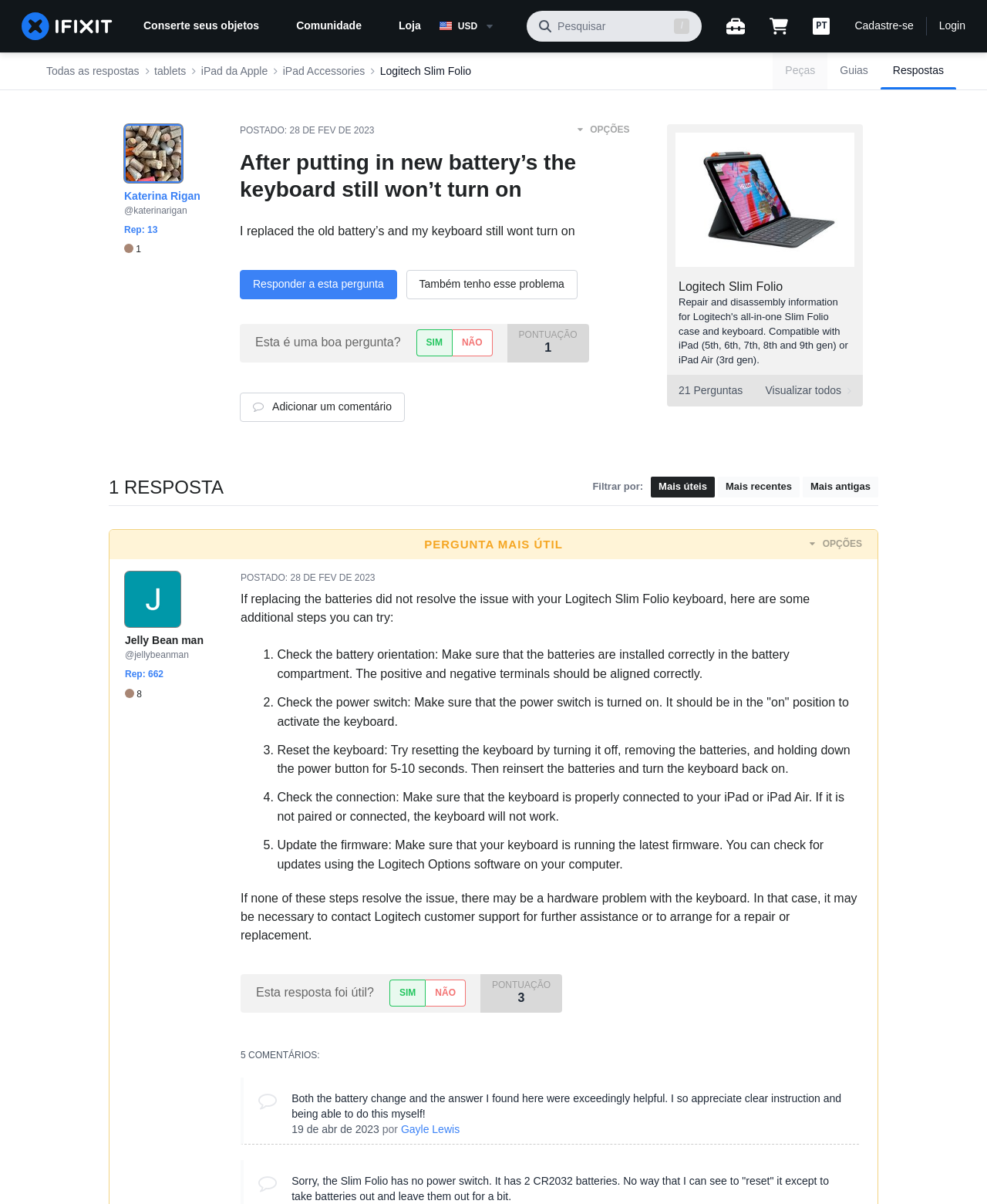Highlight the bounding box coordinates of the region I should click on to meet the following instruction: "search for something".

[0.534, 0.009, 0.696, 0.035]